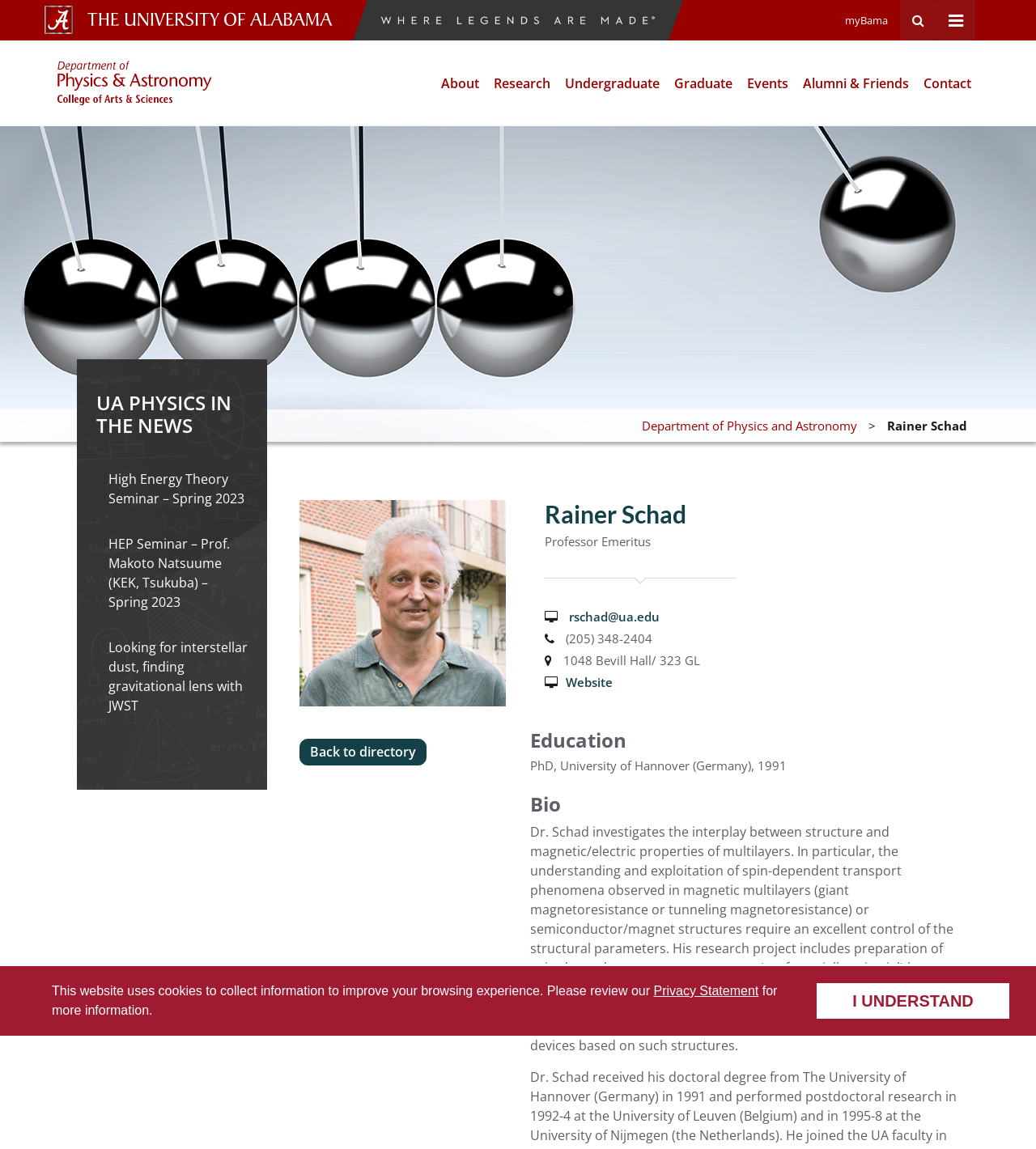Please identify the bounding box coordinates of the clickable area that will allow you to execute the instruction: "Open Search".

[0.869, 0.0, 0.904, 0.035]